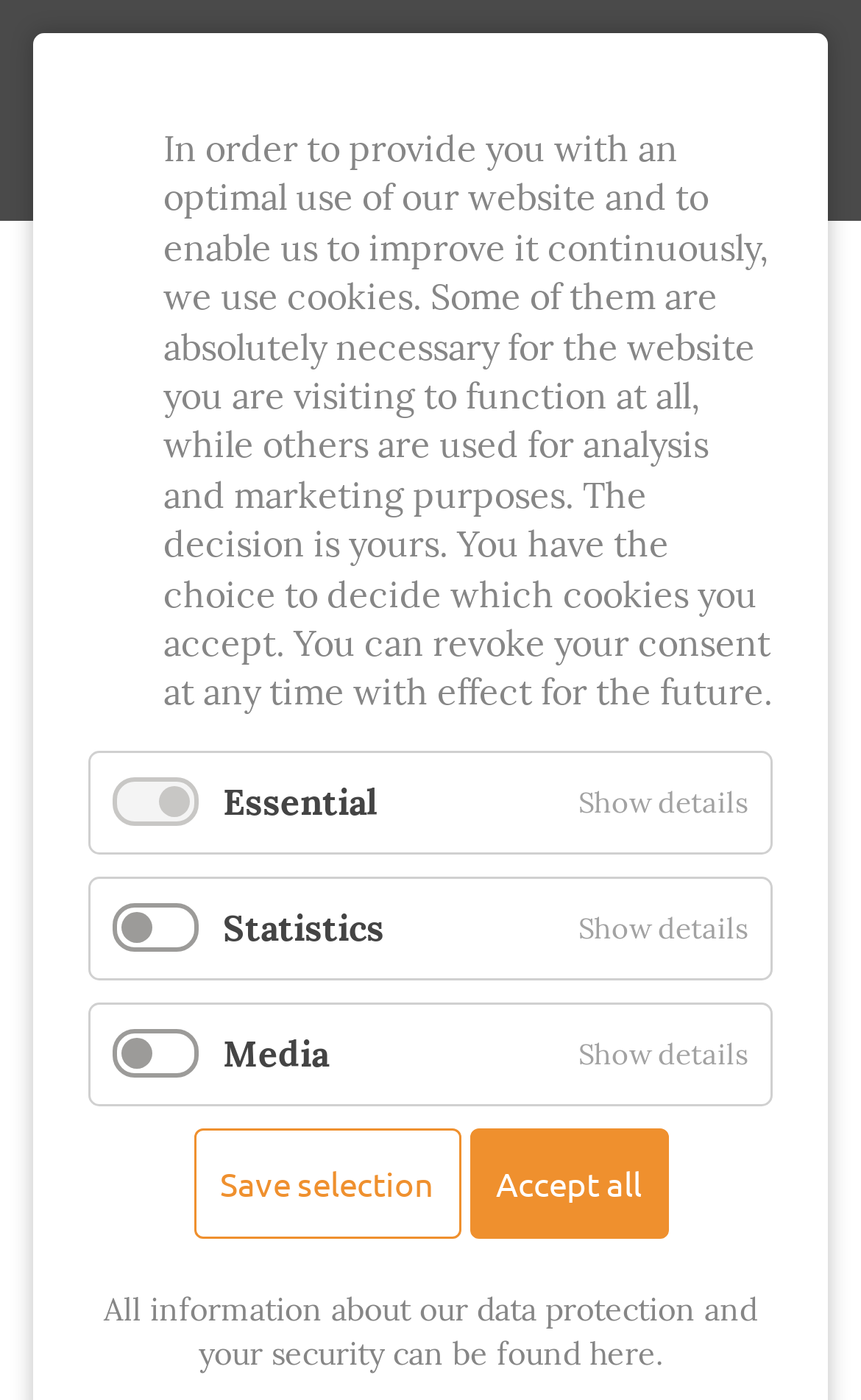Determine the bounding box coordinates for the clickable element to execute this instruction: "View next page". Provide the coordinates as four float numbers between 0 and 1, i.e., [left, top, right, bottom].

[0.521, 0.602, 0.646, 0.635]